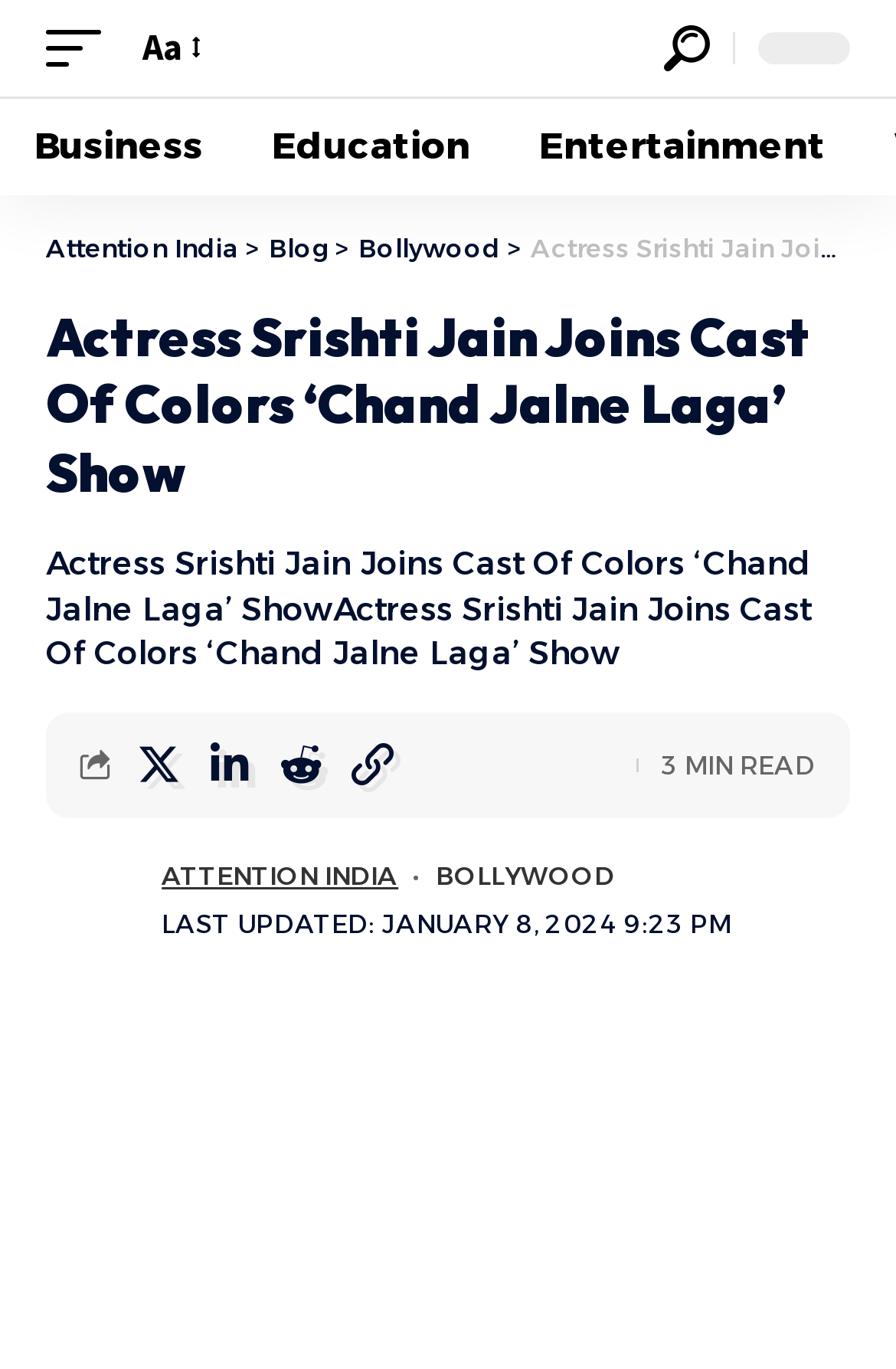Identify and provide the bounding box coordinates of the UI element described: "Attention India". The coordinates should be formatted as [left, top, right, bottom], with each number being a float between 0 and 1.

[0.181, 0.625, 0.445, 0.657]